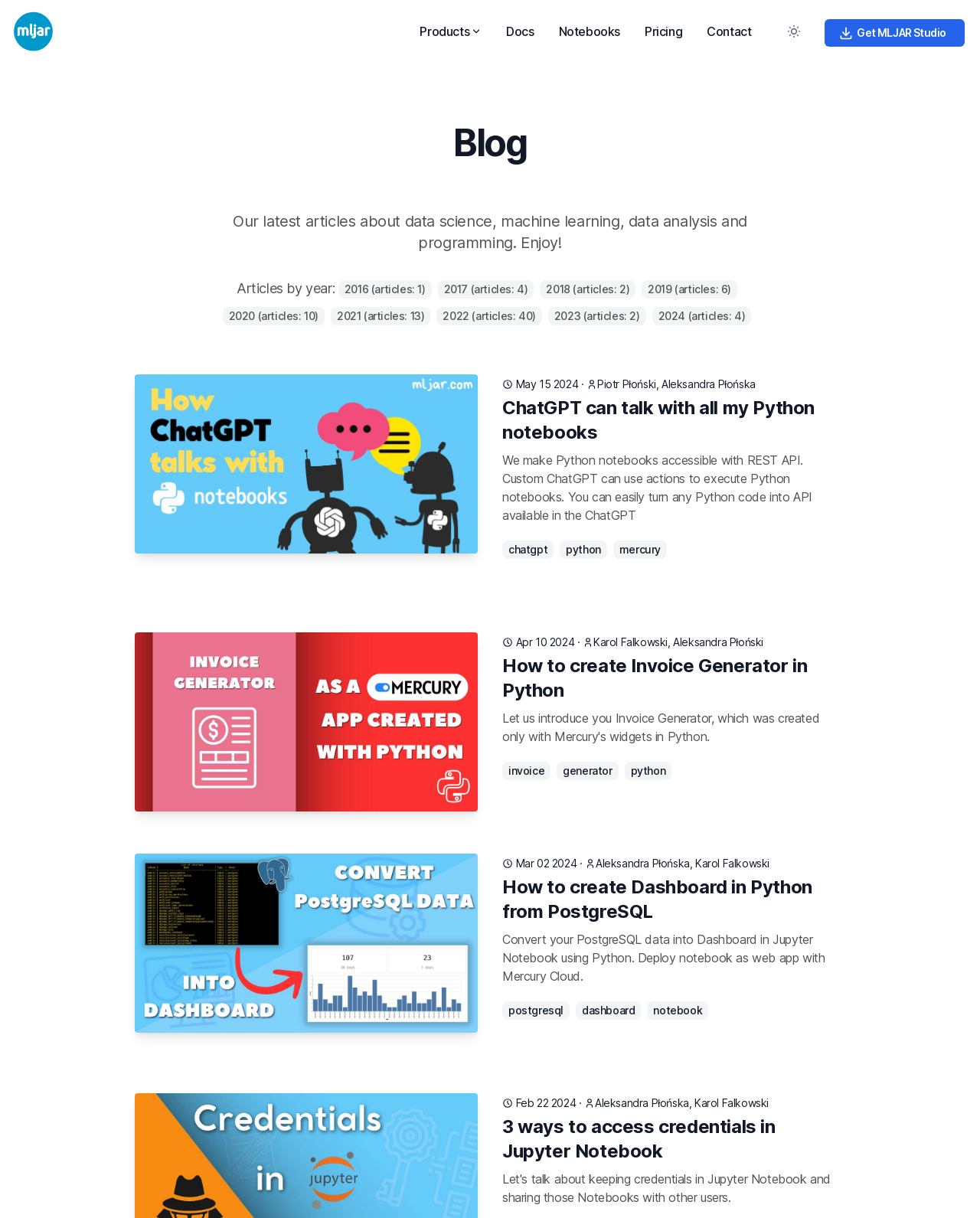Please find the bounding box coordinates for the clickable element needed to perform this instruction: "Get MLJAR Studio".

[0.842, 0.016, 0.984, 0.038]